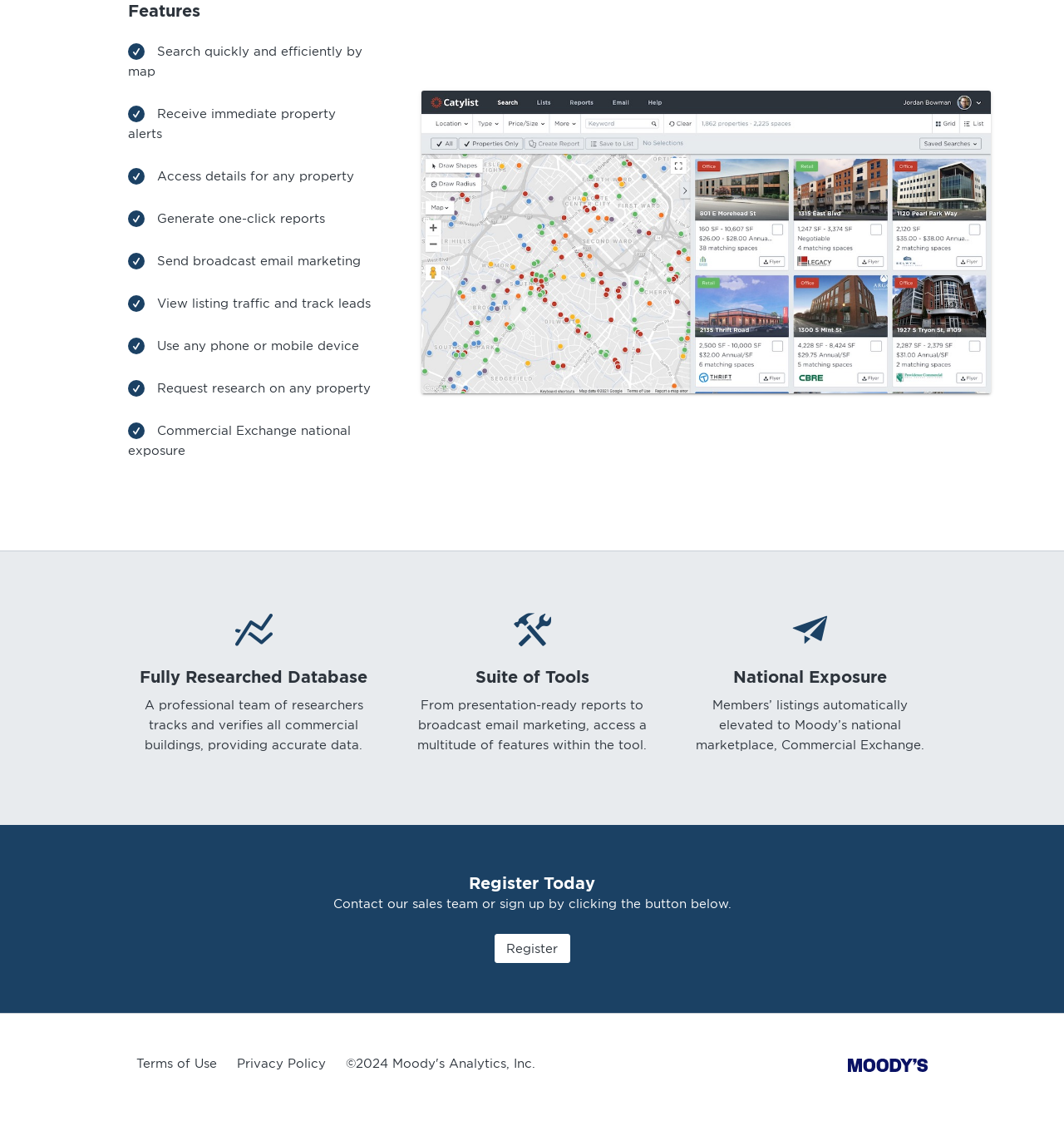For the element described, predict the bounding box coordinates as (top-left x, top-left y, bottom-right x, bottom-right y). All values should be between 0 and 1. Element description: Register

[0.464, 0.833, 0.536, 0.859]